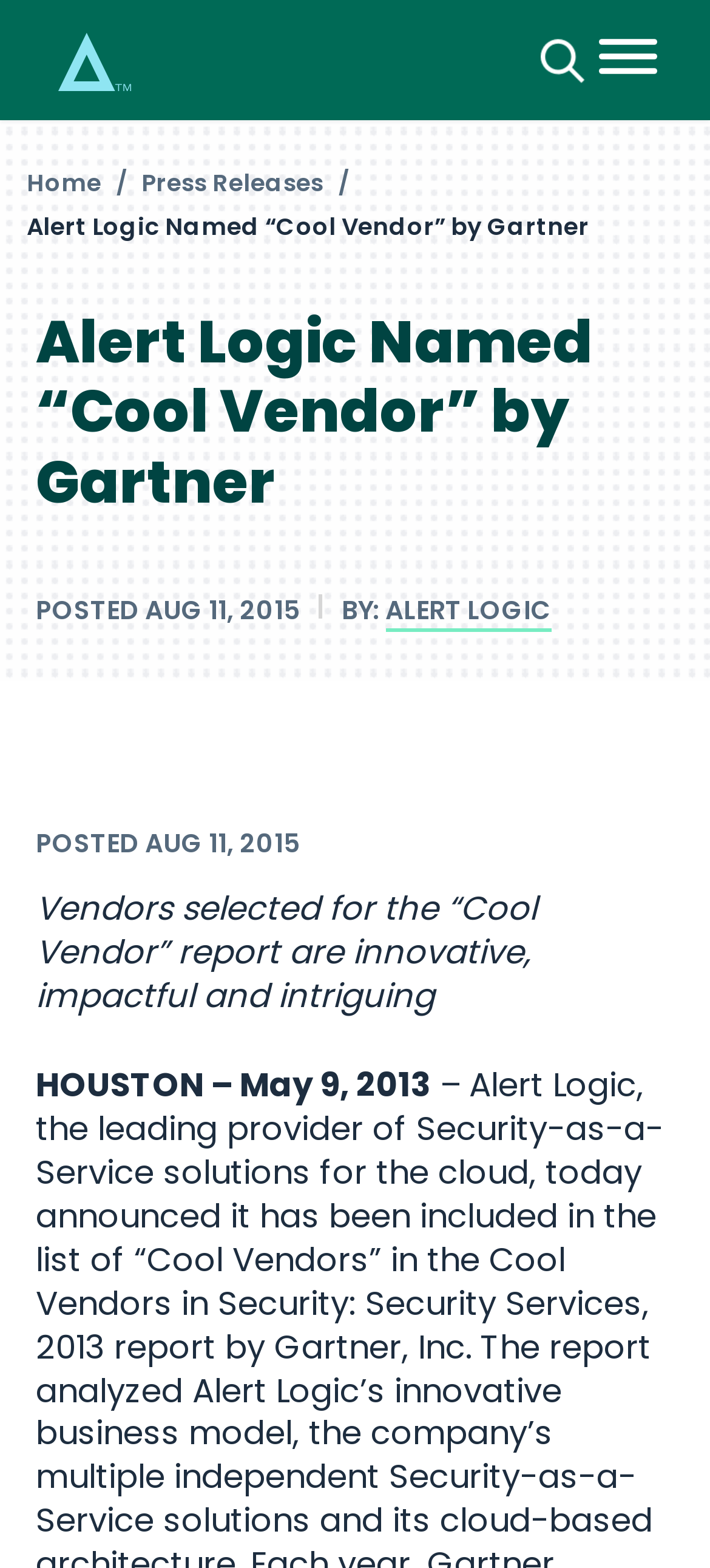Produce a meticulous description of the webpage.

The webpage is about Alert Logic being named a "Cool Vendor" by Gartner. At the top left, there is a link to "Alert Logic" accompanied by an image with the same name. On the top right, there is a button to toggle the menu. Below the image, there is a navigation menu with links to "Home" and "Press Releases", separated by a slash.

The main content of the page is a press release, with a heading that reads "Alert Logic Named “Cool Vendor” by Gartner". Below the heading, there is a subheading with the date "AUG 11, 2015" and the author "ALERT LOGIC". The press release text starts with "Vendors selected for the “Cool Vendor” report are innovative, impactful and intriguing" and continues with the details of the announcement, including the date "May 9, 2013".